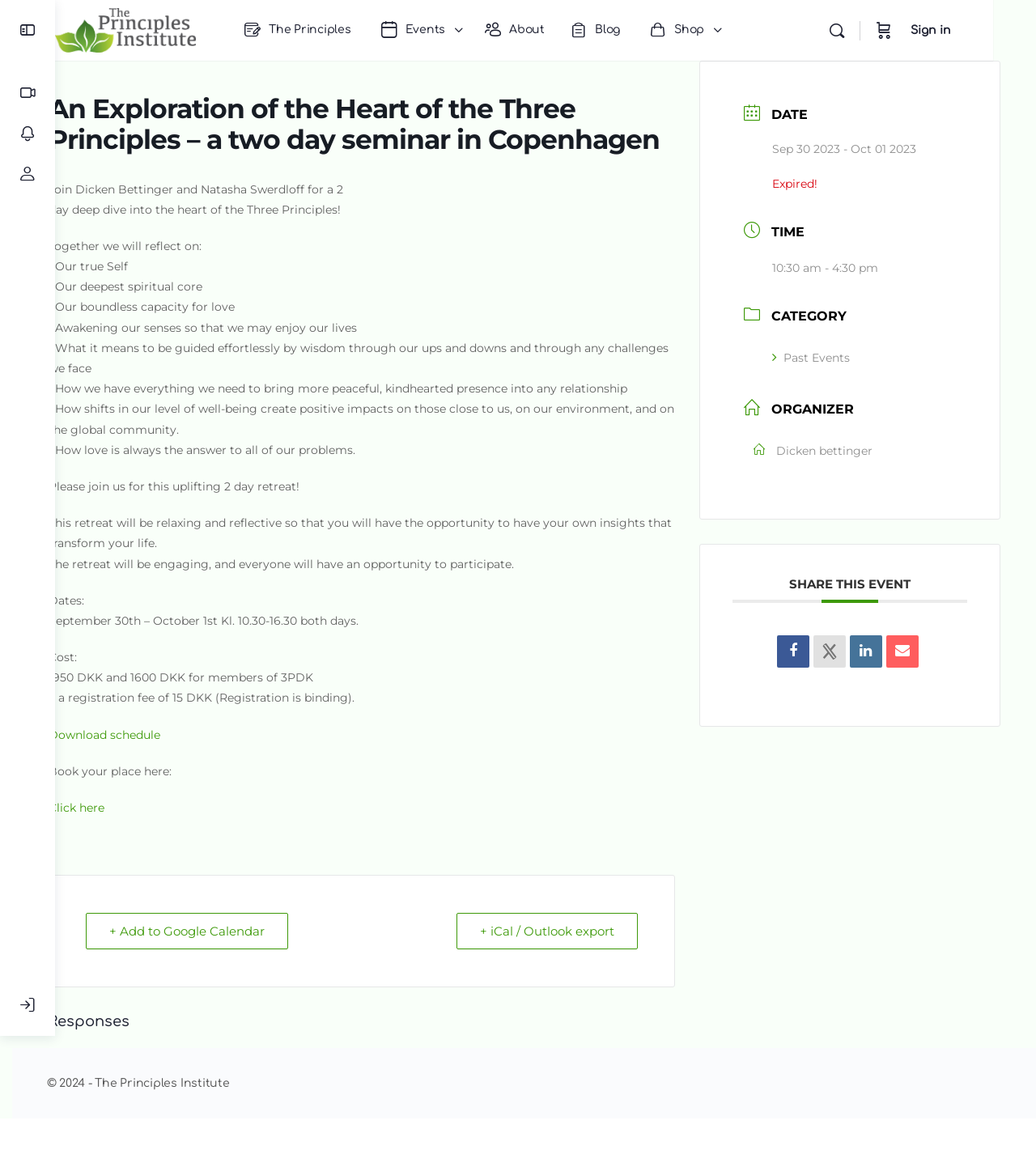What is the date of the seminar?
Provide an in-depth answer to the question, covering all aspects.

The webpage mentions the date of the seminar as 'September 30th – October 1st' in the section 'DATE'.